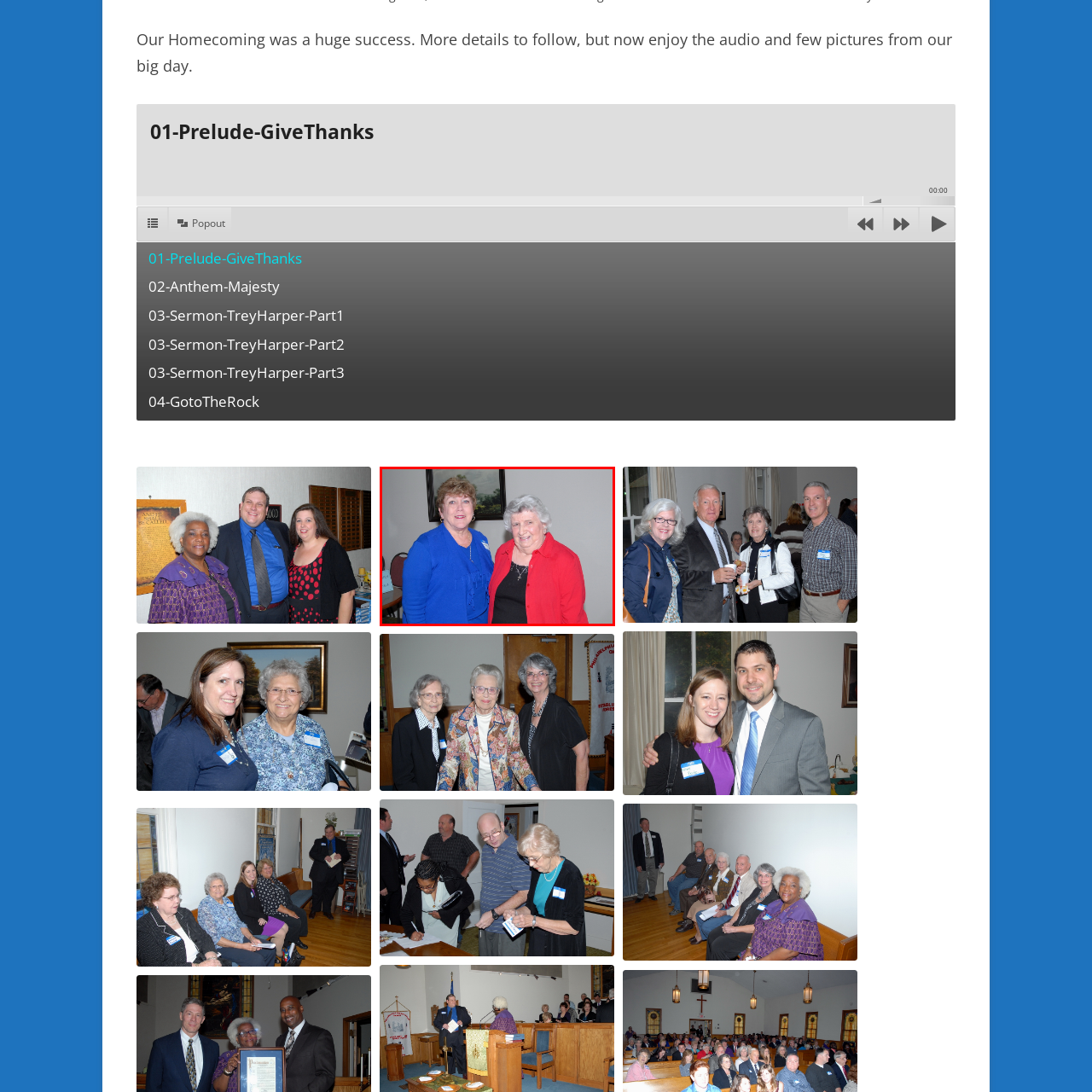What is the color of the woman's hair on the right?
Please closely examine the image within the red bounding box and provide a detailed answer based on the visual information.

The woman on the right is described as having silver hair, which contrasts elegantly with her red blouse, indicating that her hair is a light gray or silver color.